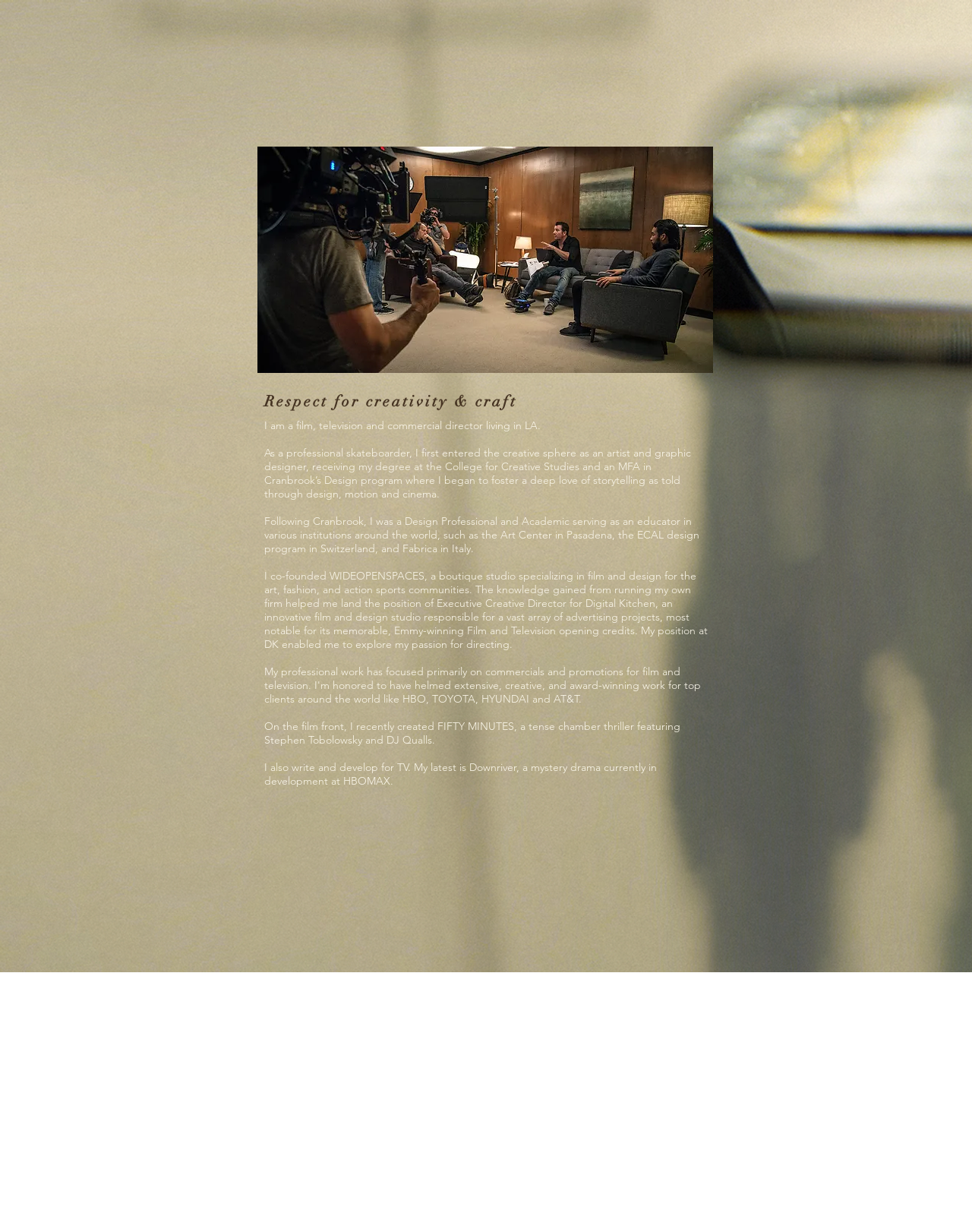What is the name of the studio Paul Schneider co-founded?
Look at the image and respond with a one-word or short phrase answer.

WIDEOPENSPACES